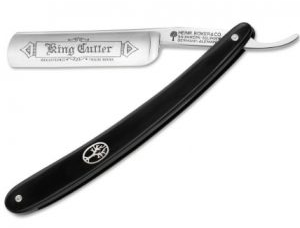What type of shaving experience does the straight razor offer?
Please provide a comprehensive answer based on the details in the screenshot.

The caption states that the straight razor offers an 'intimate and traditional shaving experience', which suggests that it provides a close and personal shaving experience, unlike modern electric razors or other types of razors.